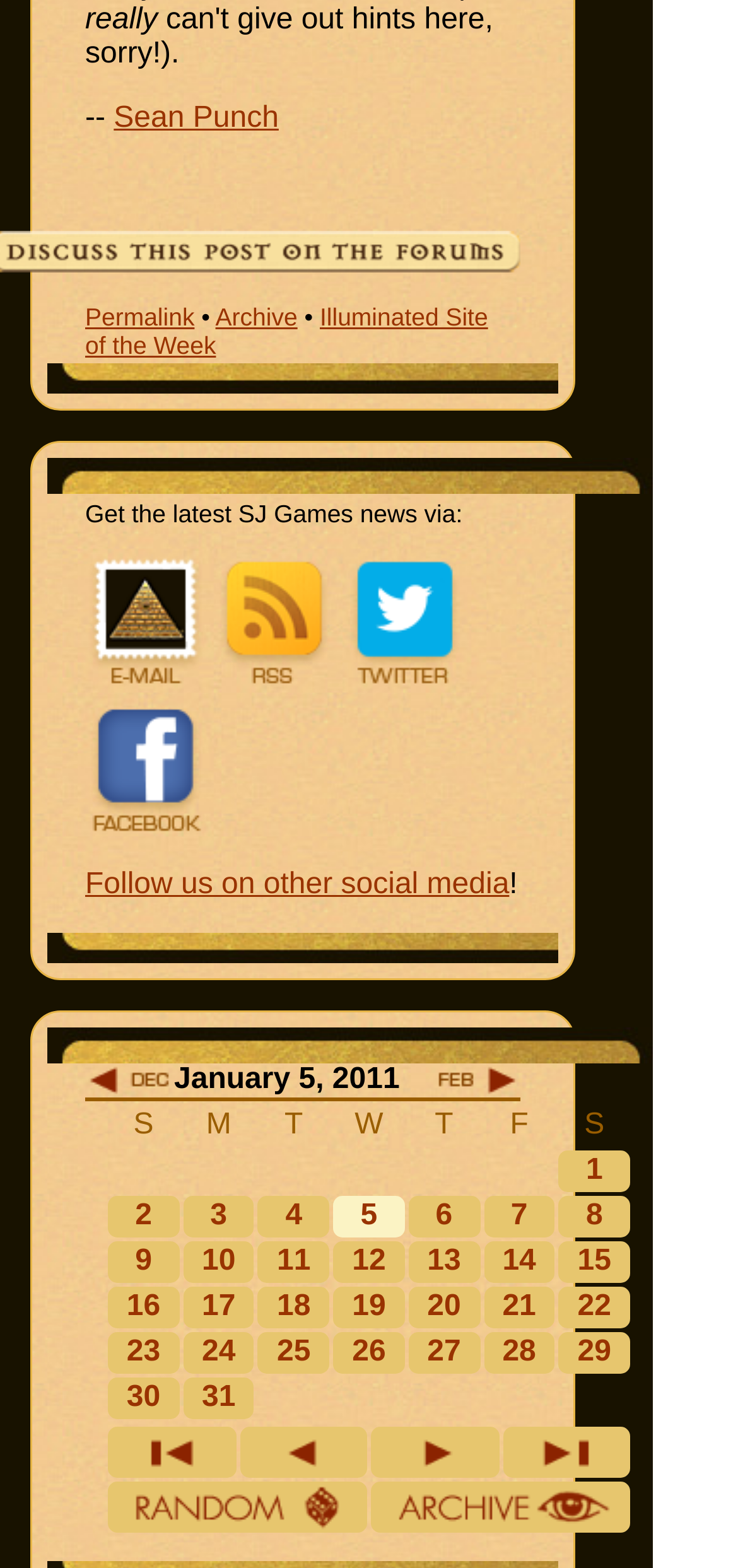Locate the bounding box of the user interface element based on this description: "6".

[0.575, 0.765, 0.628, 0.786]